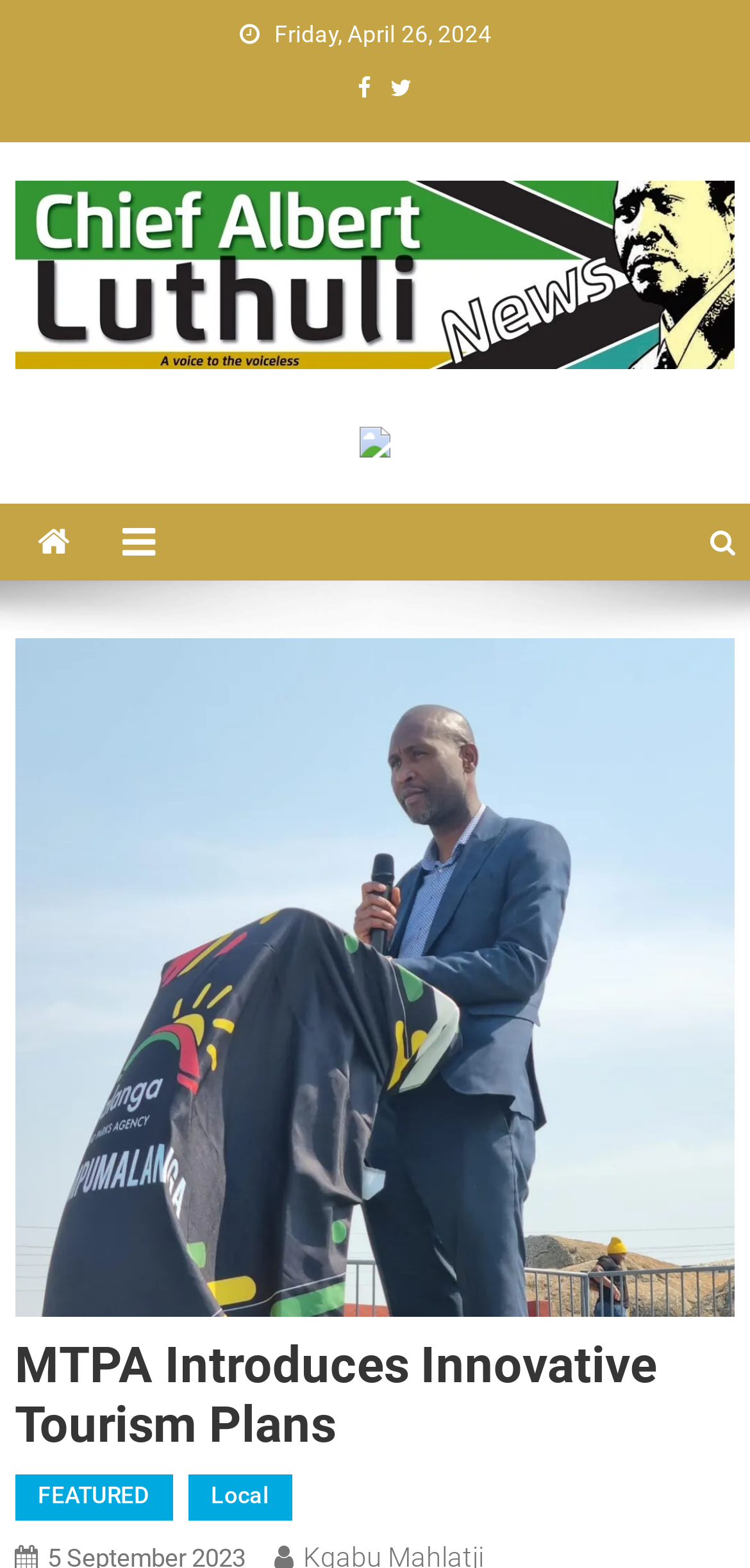What is the tag of the article?
Answer the question with a single word or phrase by looking at the picture.

FEATURED